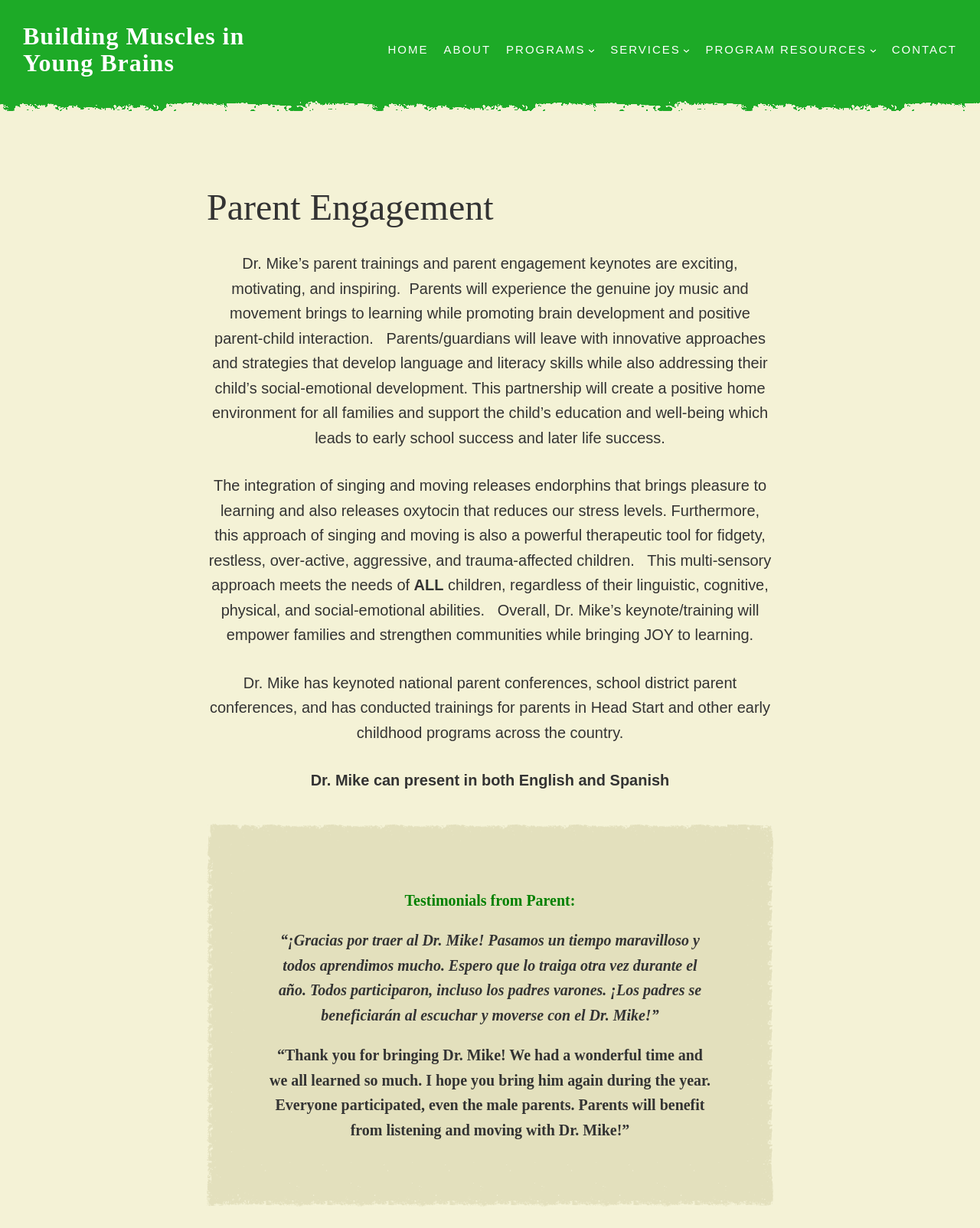Using details from the image, please answer the following question comprehensively:
How many links are in the main menu?

I counted the links in the main menu navigation, and there are 6 links: HOME, ABOUT, PROGRAMS, SERVICES, PROGRAM RESOURCES, and CONTACT.